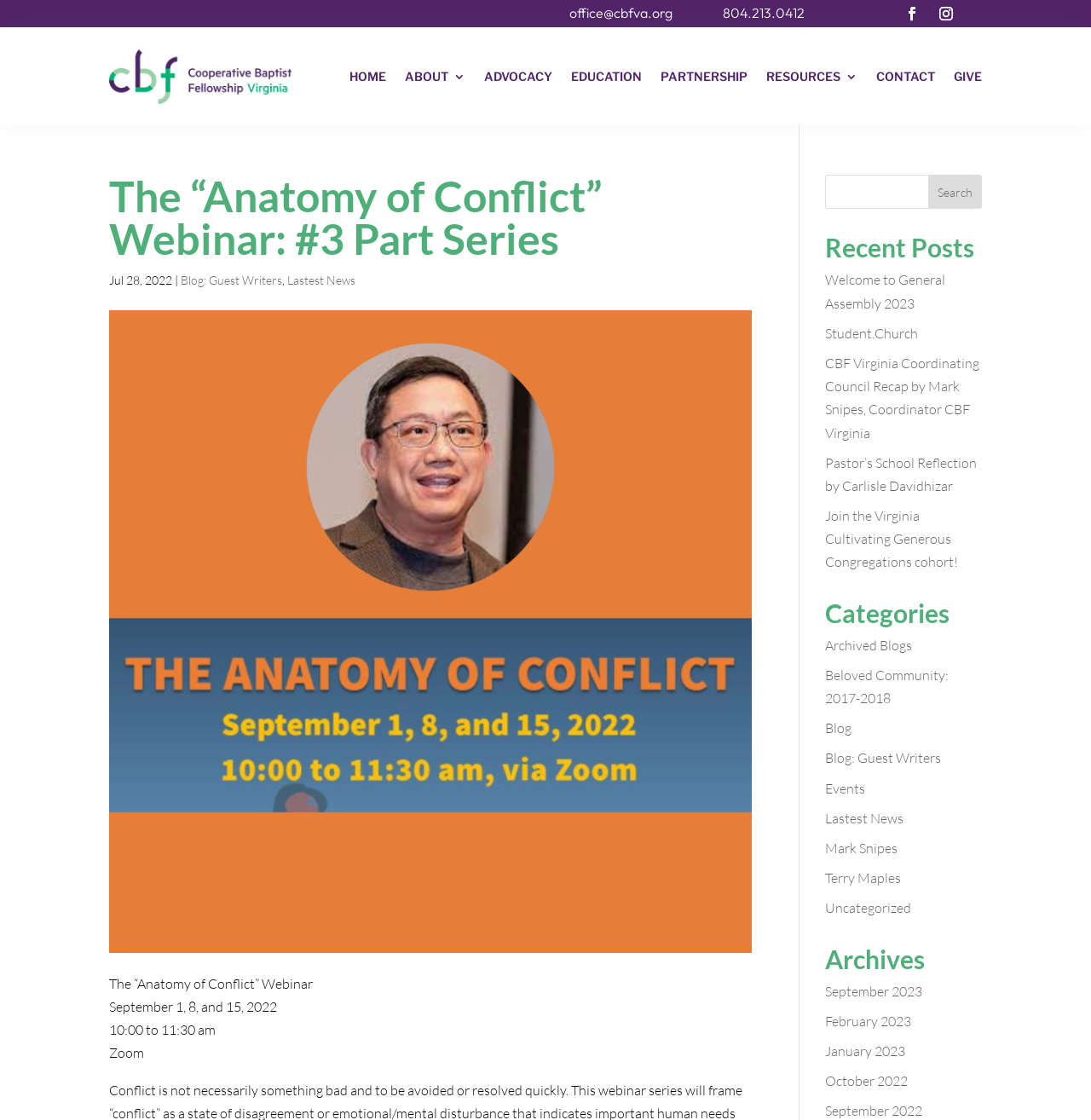What is the phone number of CBF Virginia?
Provide a detailed and extensive answer to the question.

The phone number of CBF Virginia can be found at the top of the webpage, next to the email address 'office@cbfva.org'.